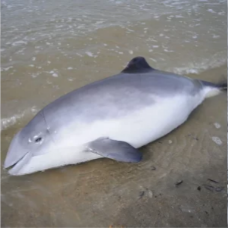What is threatening the harbor porpoise population?
Using the information presented in the image, please offer a detailed response to the question.

According to the caption, the harbor porpoise population is dwindling due to threats such as entanglement in fishing nets, which suggests that this is a major factor contributing to their decline.